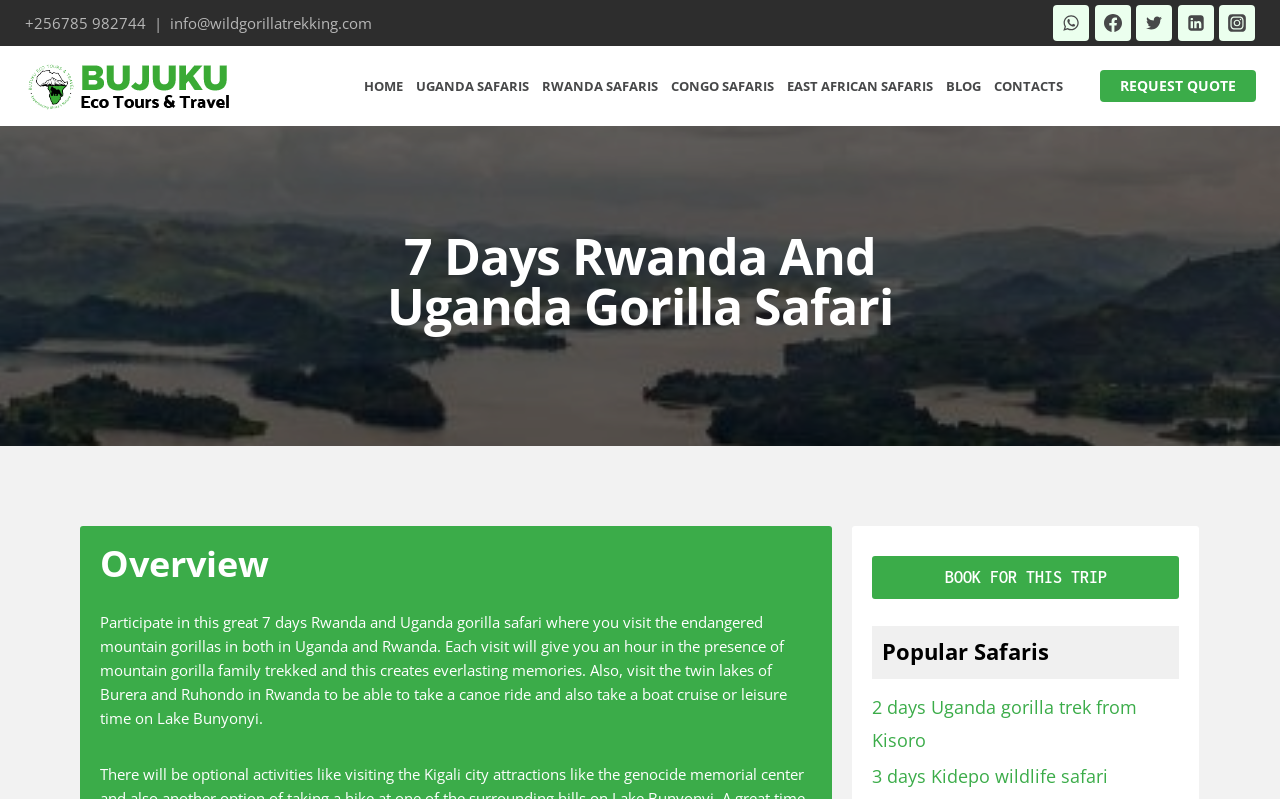What is the duration of the gorilla trek in Uganda and Rwanda? Refer to the image and provide a one-word or short phrase answer.

1 hour